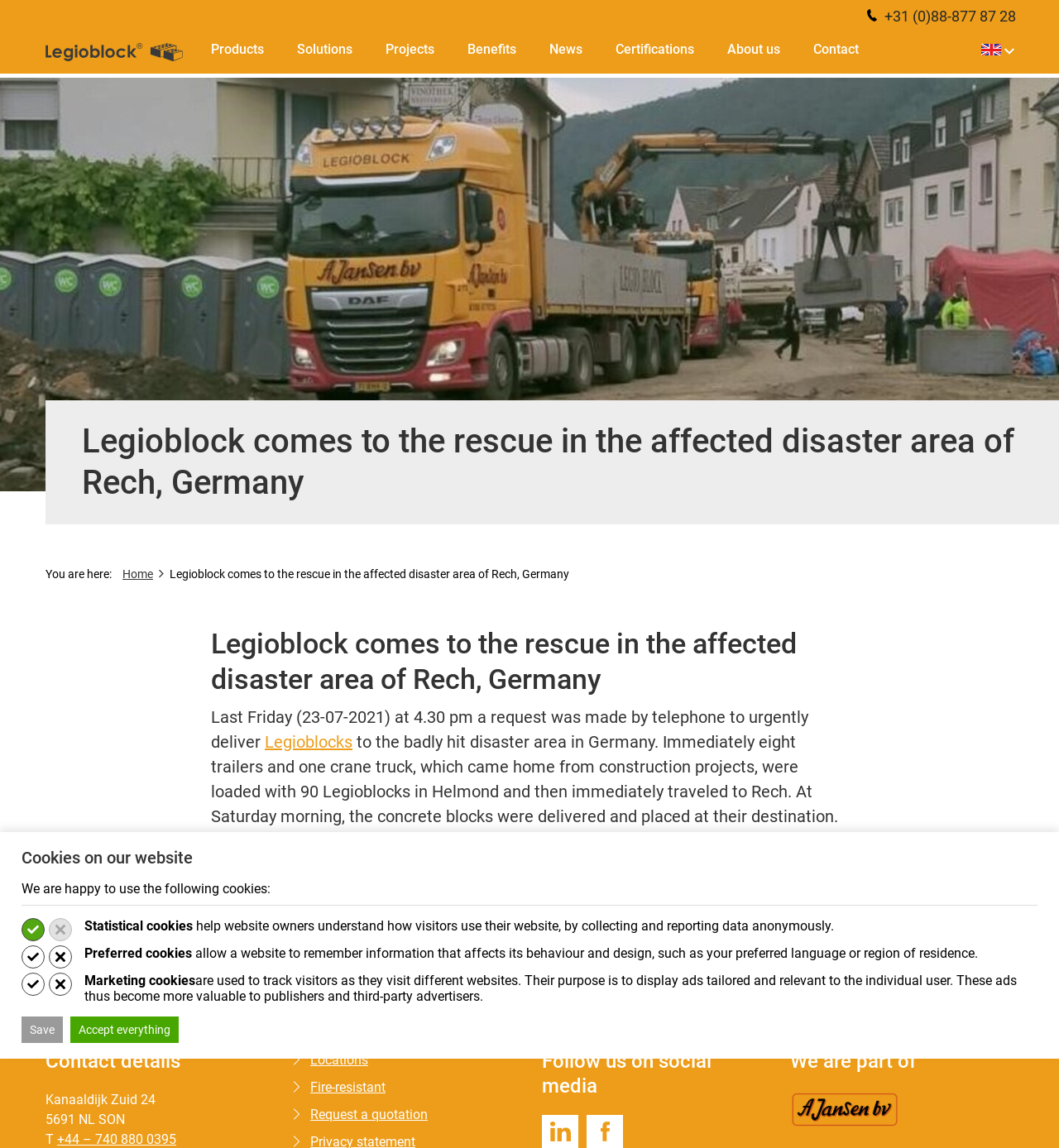How many trailers were loaded with Legioblocks on Saturday?
Using the information presented in the image, please offer a detailed response to the question.

The webpage describes how eight trailers and one crane truck were loaded with 90 Legioblocks in Helmond and then traveled to Rech on Saturday morning.